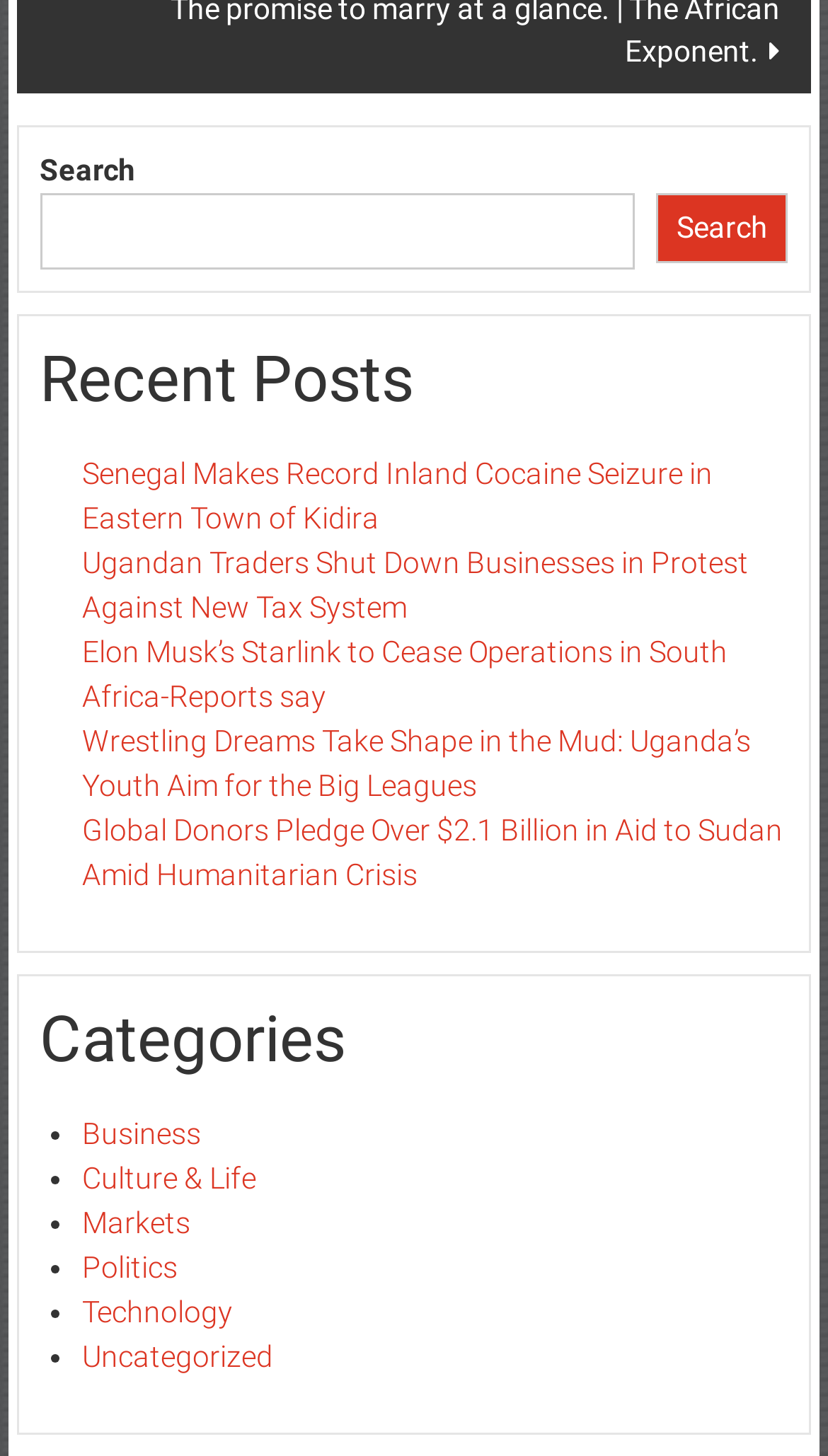Provide the bounding box coordinates of the UI element this sentence describes: "Technology".

[0.099, 0.89, 0.281, 0.913]